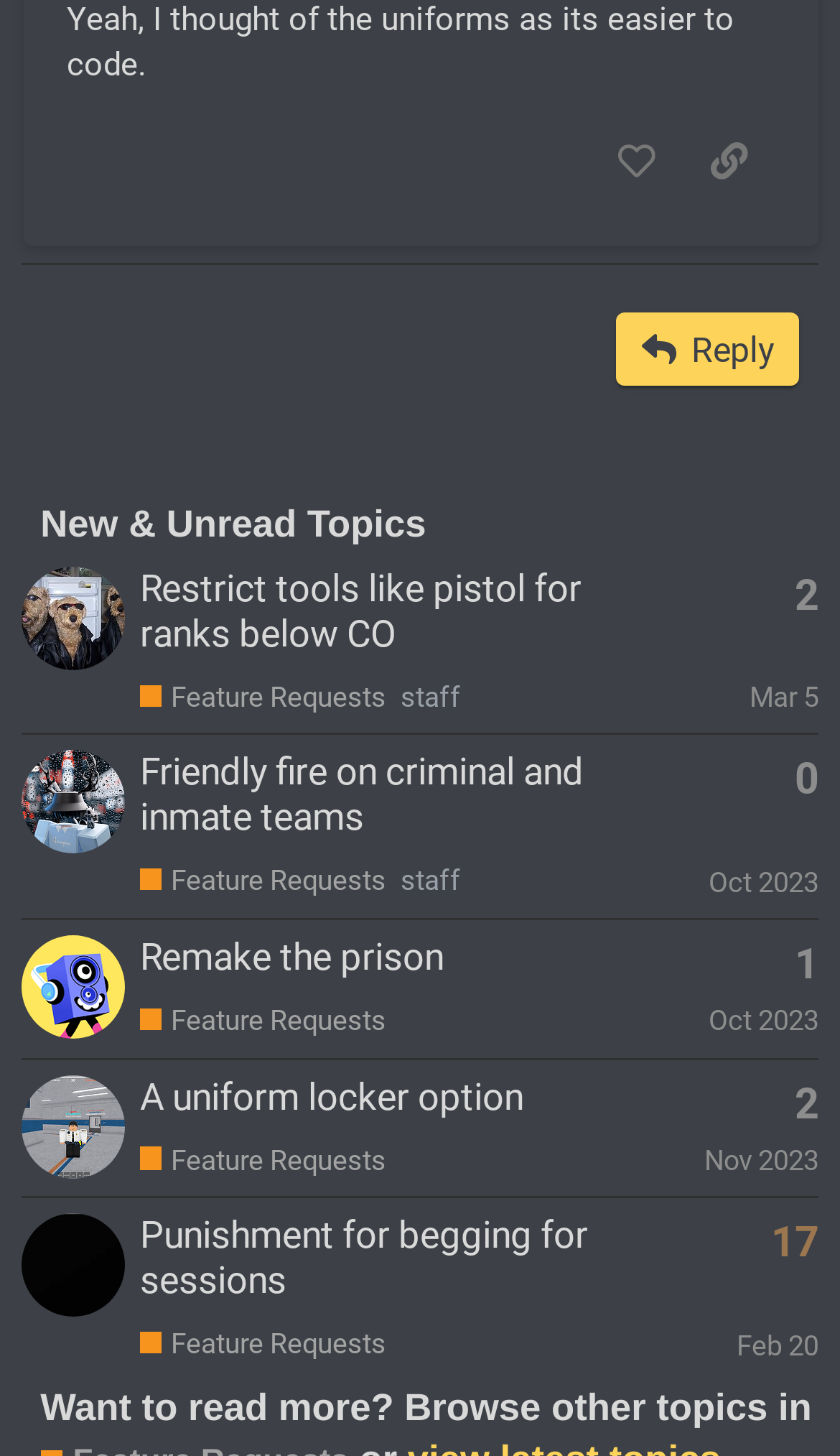Find the bounding box coordinates of the area to click in order to follow the instruction: "View a topic".

[0.026, 0.389, 0.974, 0.505]